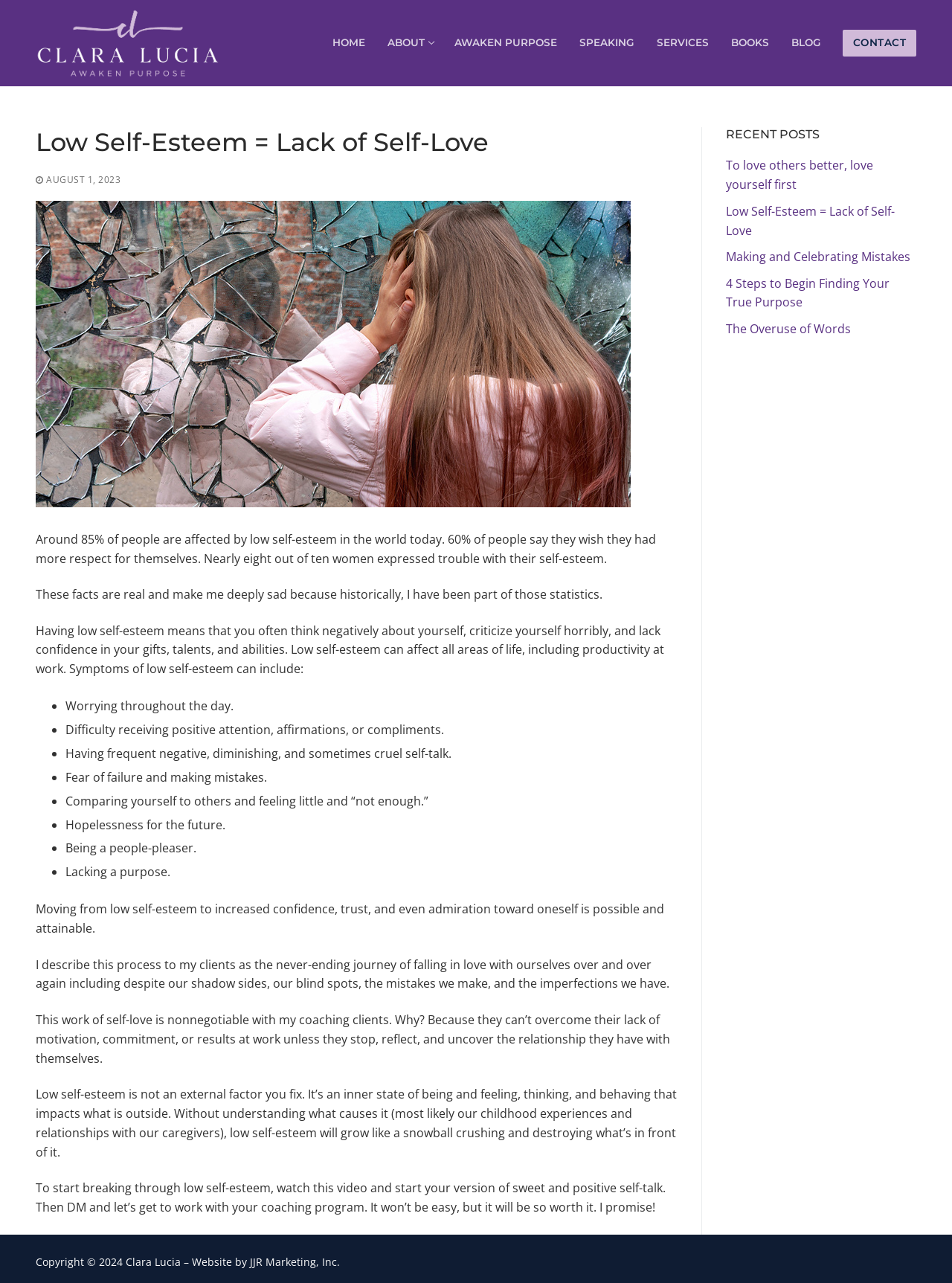Identify the bounding box coordinates of the region that should be clicked to execute the following instruction: "Watch the video and start your version of sweet and positive self-talk".

[0.038, 0.92, 0.699, 0.947]